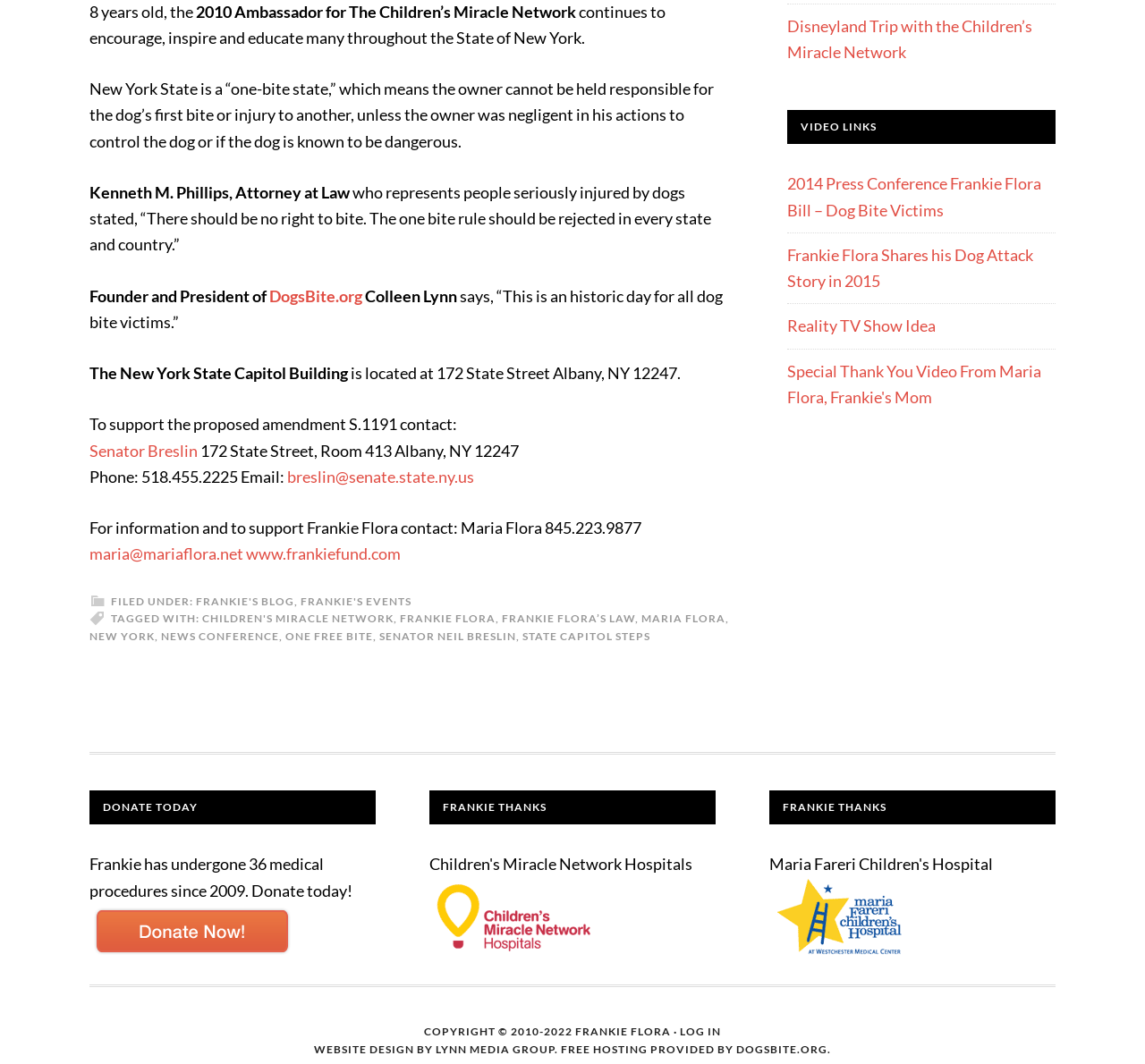Using the description "Reality TV Show Idea", predict the bounding box of the relevant HTML element.

[0.688, 0.297, 0.817, 0.315]